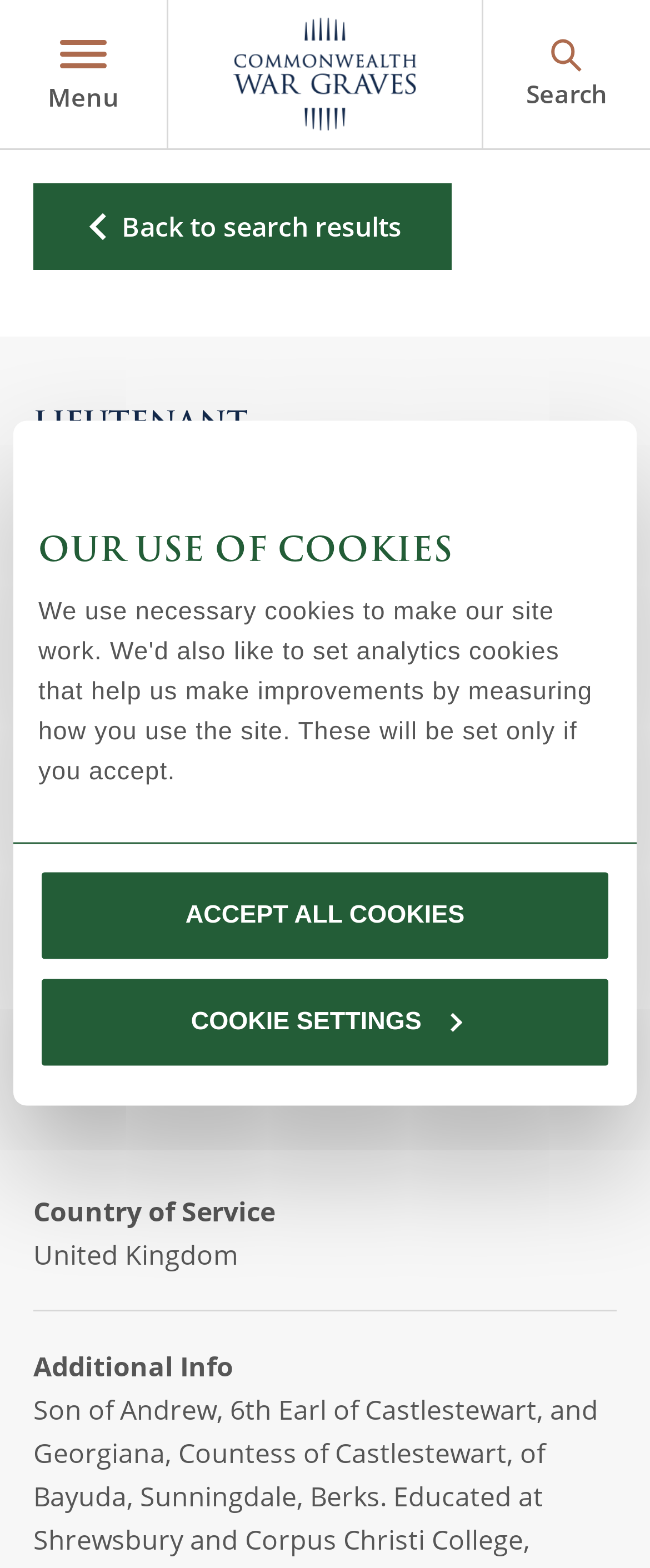Please provide a detailed answer to the question below based on the screenshot: 
How old was the war casualty when he died?

The age of the war casualty when he died can be found in the static text element on the webpage, which is 'Age 34 years old'.